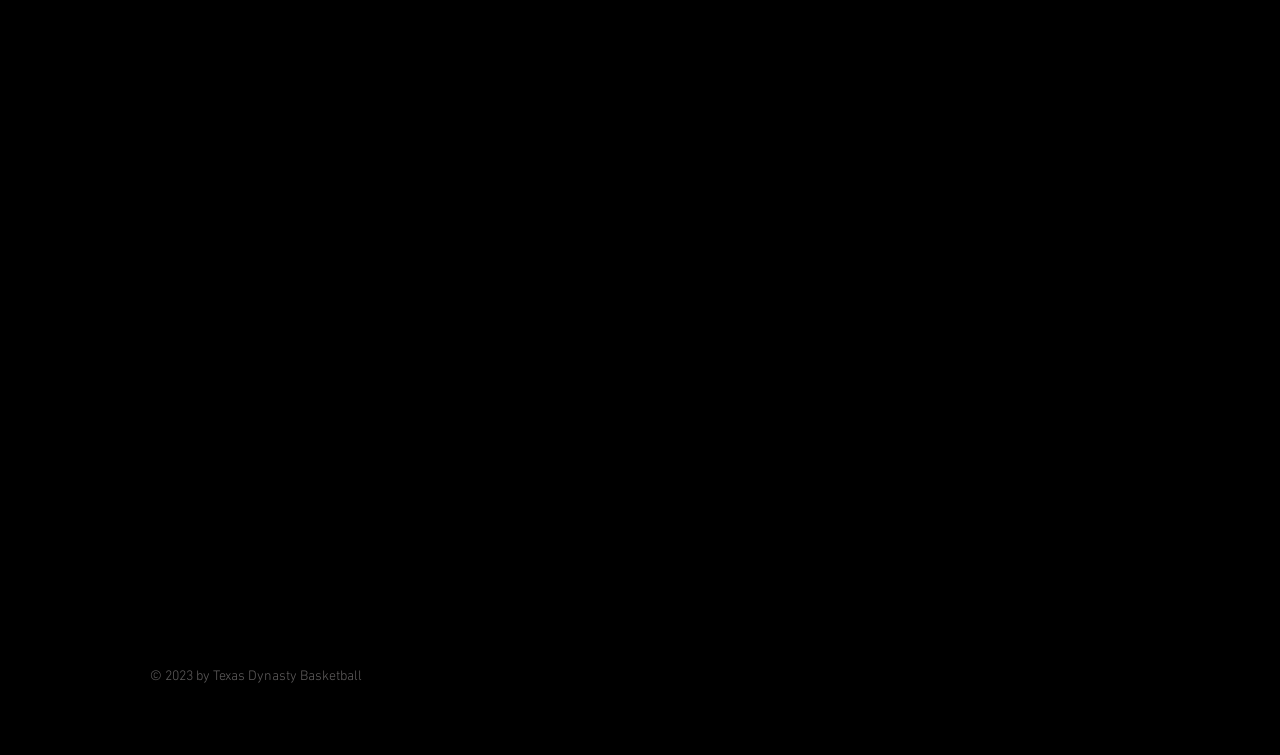Please determine the bounding box coordinates for the UI element described here. Use the format (top-left x, top-left y, bottom-right x, bottom-right y) with values bounded between 0 and 1: aria-label="Twitter"

[0.838, 0.878, 0.858, 0.911]